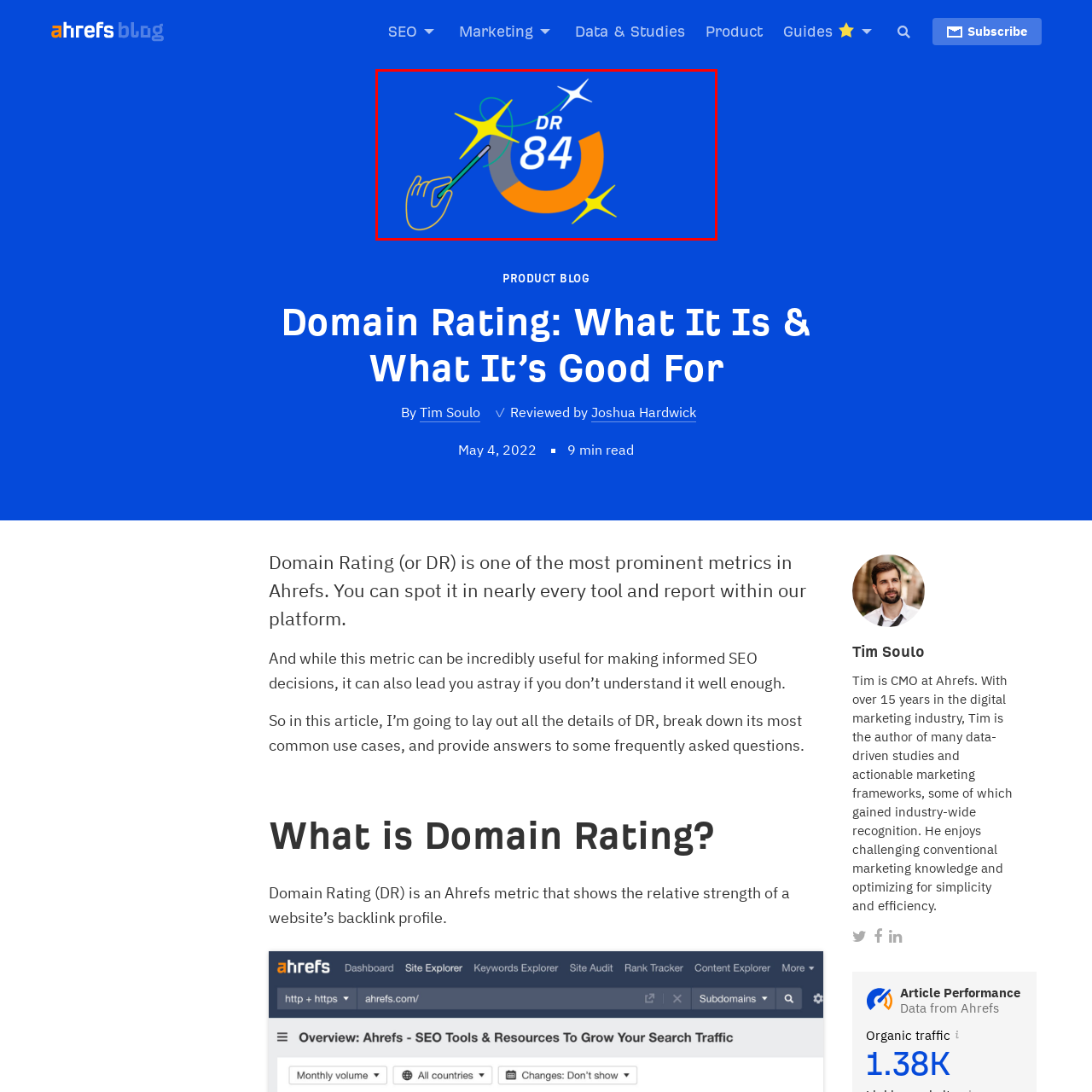Detail the contents of the image within the red outline in an elaborate manner.

The image features a vibrant blue background with a stylized representation of the "Domain Rating" (DR) metric from Ahrefs, highlighted prominently in white and orange. The text "DR 84" indicates a high domain rating score, suggesting strong backlink quality. Accompanying the score are artistic elements, including a hand icon holding a wand, symbolizing the magic of SEO optimization. Bright yellow stars and a dynamic green swirl enhance the visual appeal, creating an engaging and lively representation of the concept of domain authority in digital marketing. This image effectively encapsulates the idea that achieving a high domain rating is both desirable and impactful for online visibility and performance.